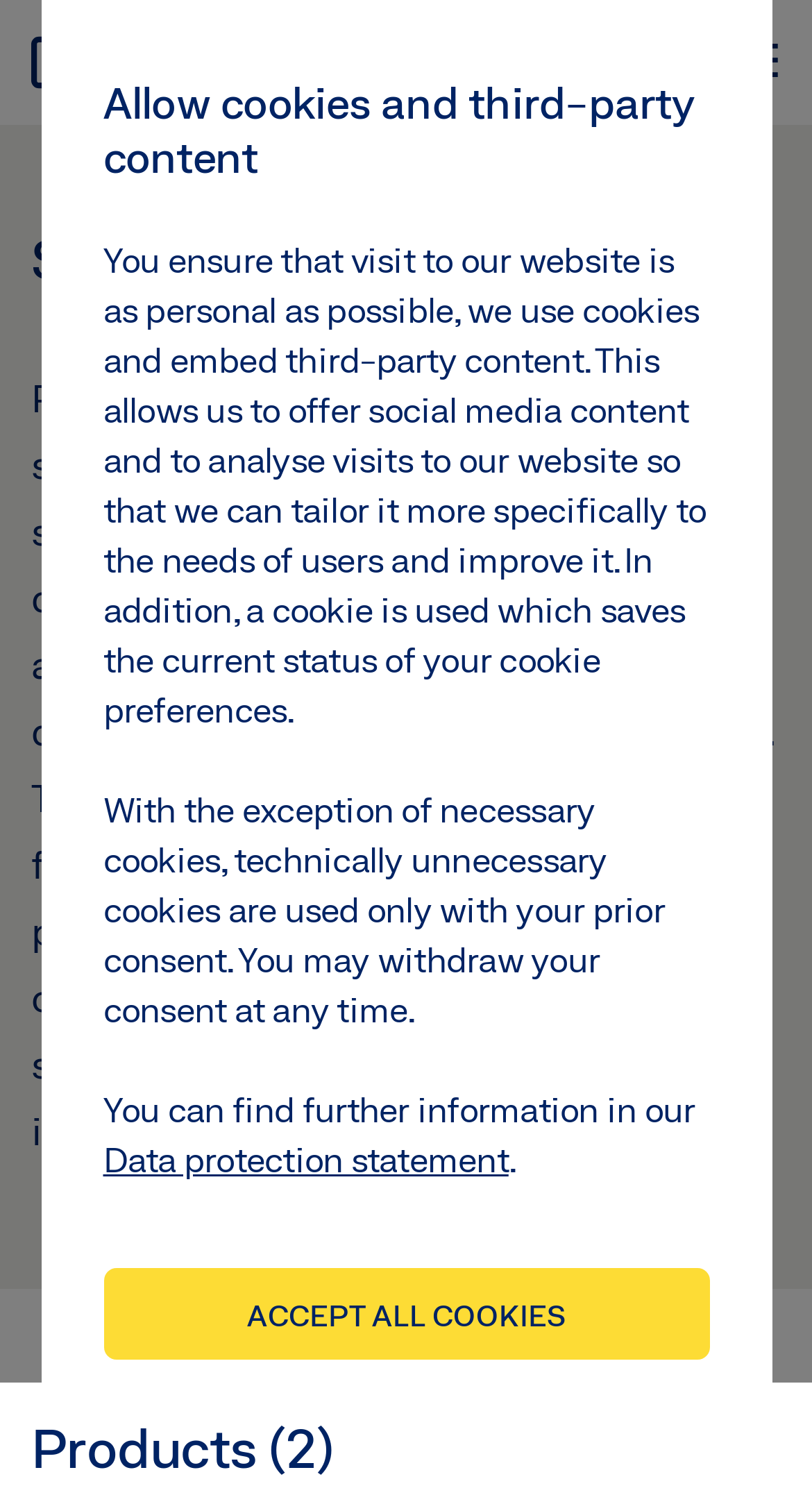Where can I find more information about data protection?
Based on the visual content, answer with a single word or a brief phrase.

Data protection statement